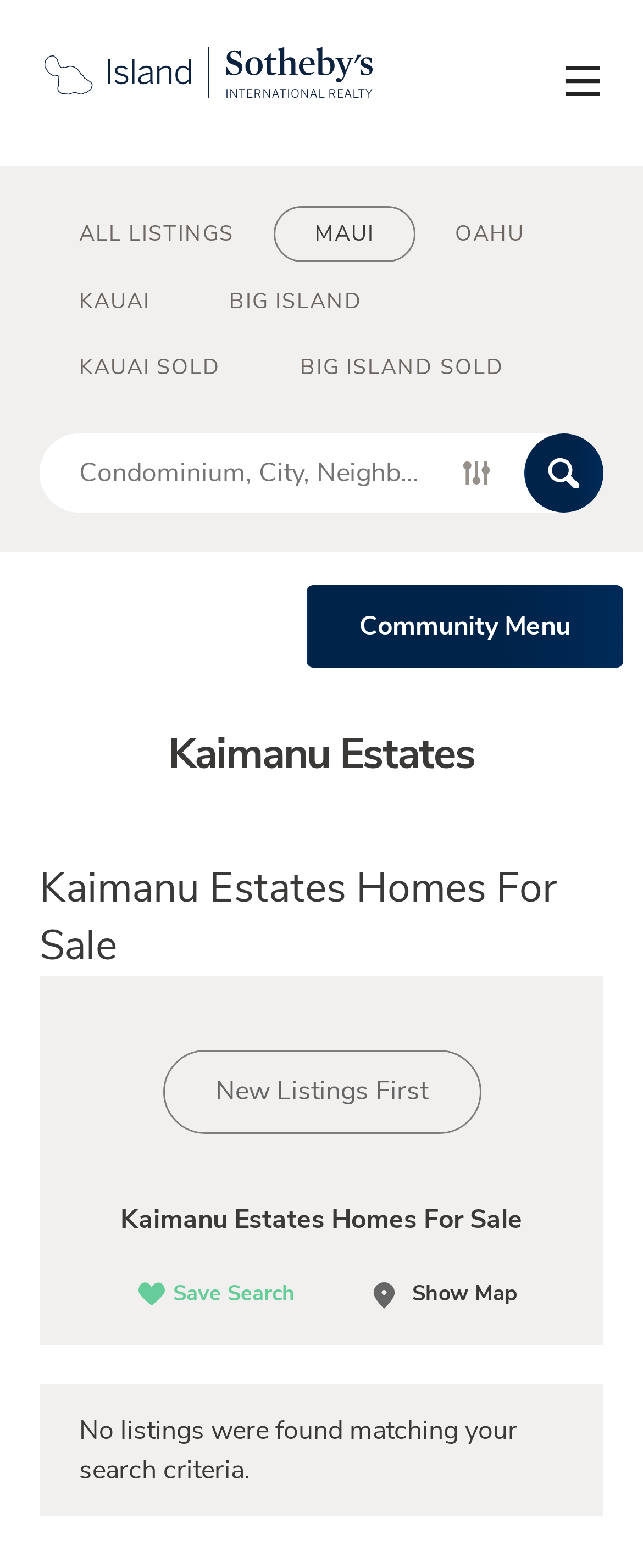Analyze and describe the webpage in a detailed narrative.

This webpage is about Kaimanu Estates, a luxury property in South Maui, and provides various resources for real estate search and information. 

At the top left, there is a logo of "Island | Sotheby's International Realty" with a link to its website. On the top right, there is another logo, but without any text. 

Below the logos, there are five links for navigating to different islands: "ALL LISTINGS", "MAUI", "OAHU", "KAUAI", and "BIG ISLAND". These links are arranged horizontally, with "ALL LISTINGS" on the left and "BIG ISLAND" on the right. 

Underneath these links, there are two more rows of links. The first row has "KAUAI SOLD" and "BIG ISLAND SOLD", while the second row has "Condominium, City, Neighborhood, Address, Zip or MLS® #" which is a search bar, accompanied by a search button on the right. 

On the left side, there is a heading "Kaimanu Estates" followed by another heading "Kaimanu Estates Homes For Sale". 

Below these headings, there are three buttons for sorting search results: "New Listings First", "Price, Highest First", and "Price, Lowest First". 

Further down, there is a heading "Kaimanu Estates Homes For Sale" again, followed by two links: "Save Search" and "Show Map", each with an icon. 

Finally, at the bottom, there is a message "No listings were found matching your search criteria."